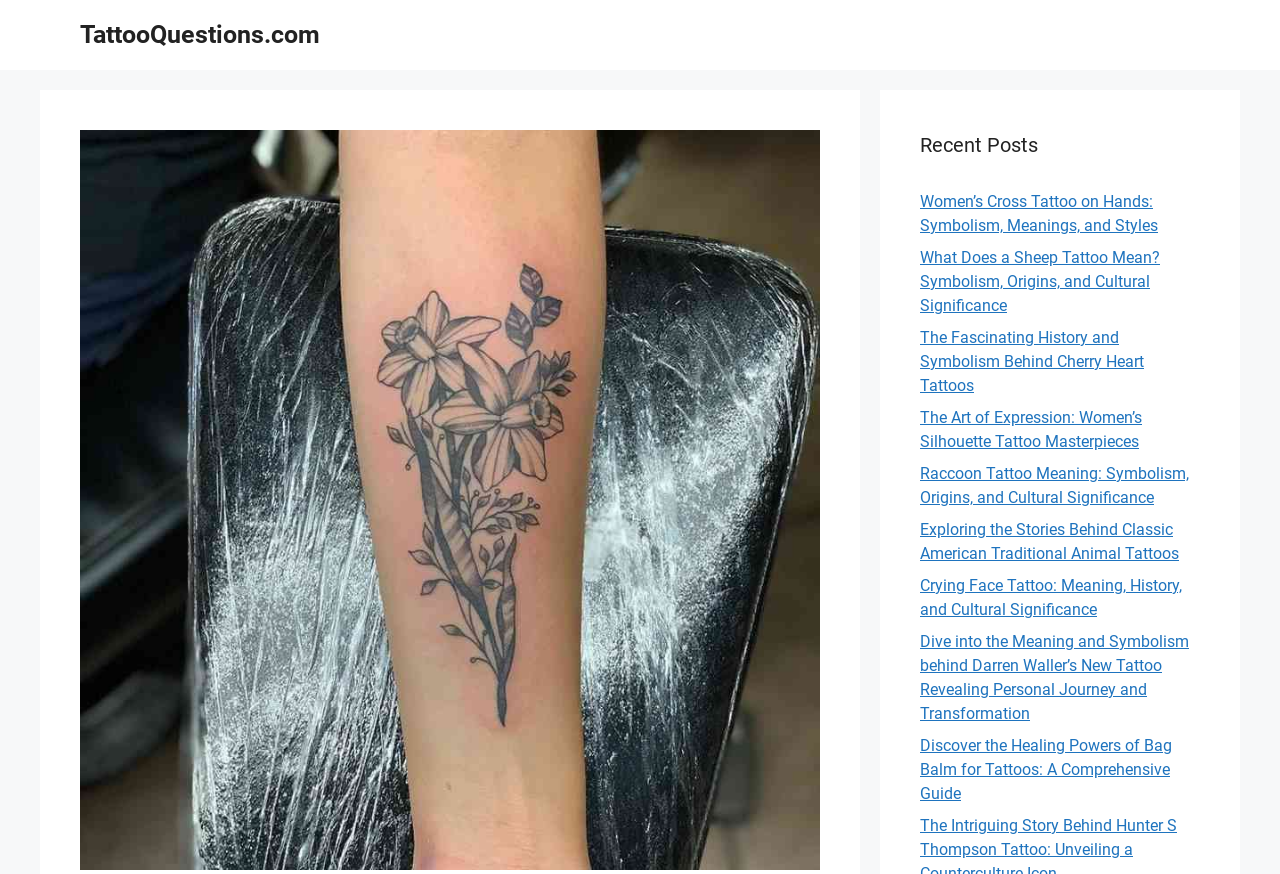Locate the primary heading on the webpage and return its text.

How To Choose The Perfect Flower Tattoo (december flower tattoo)